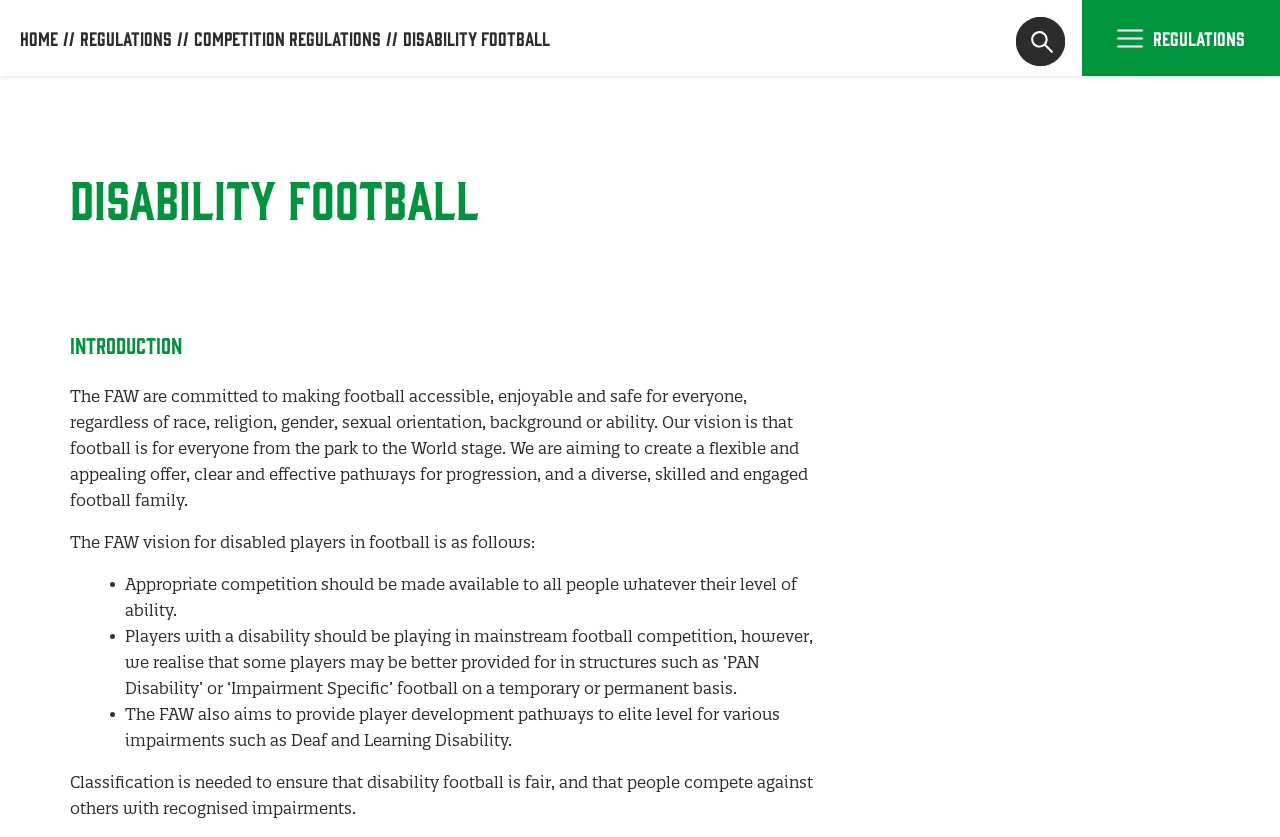What is the main topic of this webpage?
Provide a concise answer using a single word or phrase based on the image.

Disability Football